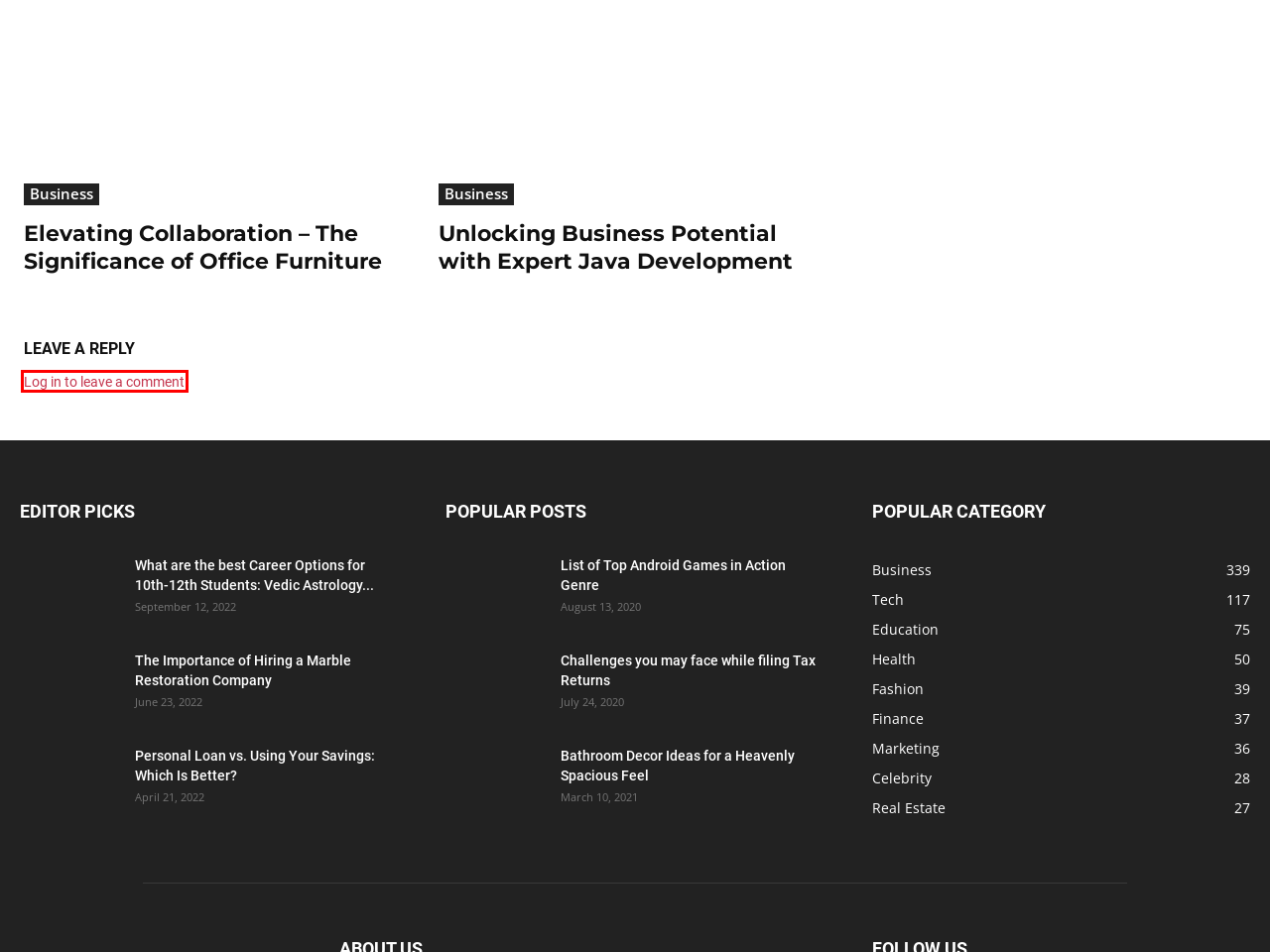Examine the screenshot of the webpage, which has a red bounding box around a UI element. Select the webpage description that best fits the new webpage after the element inside the red bounding box is clicked. Here are the choices:
A. Hooded Sweatshirts - What Makes Them Best? - Daily Dialers
B. Login - Daily Dialers
C. List of Top Android Games in Action Genre - Daily Dialers
D. Macaron Boxes - Custom Printed Macaron Boxes - Orchard Packaging
E. Latest Financial News and Insights - Daily Dialers
F. Read Latest Educational News and Insights - Daily Dialers
G. About the Best Career Guidance & Options For 10th-12th Students!
H. Packagingblue, Author at Daily Dialers

B